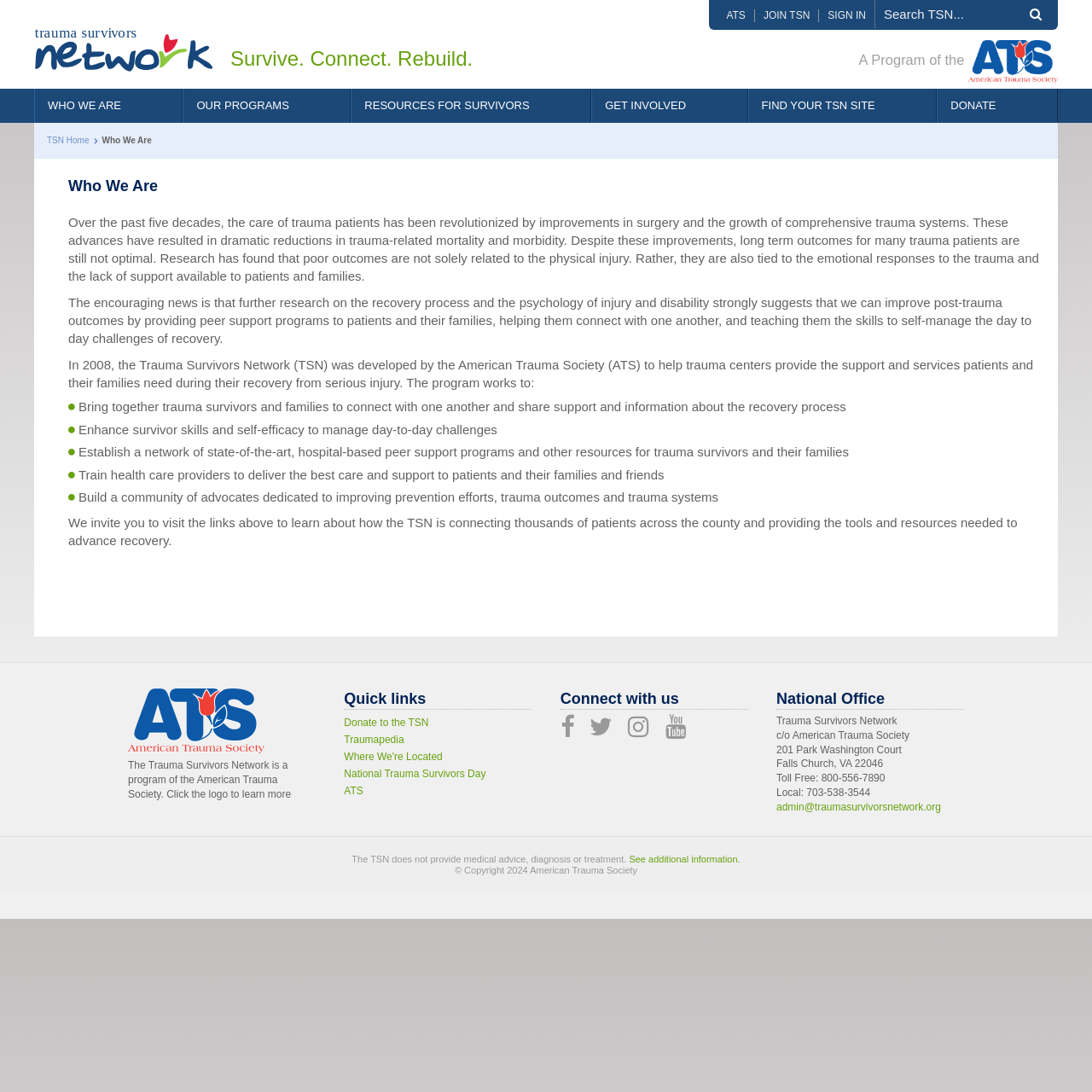What is the purpose of the TSN?
Analyze the image and deliver a detailed answer to the question.

The purpose of the TSN can be inferred from the StaticText 'In 2008, the Trauma Survivors Network (TSN) was developed by the American Trauma Society (ATS) to help trauma centers provide the support and services patients and their families need during their recovery from serious injury.'